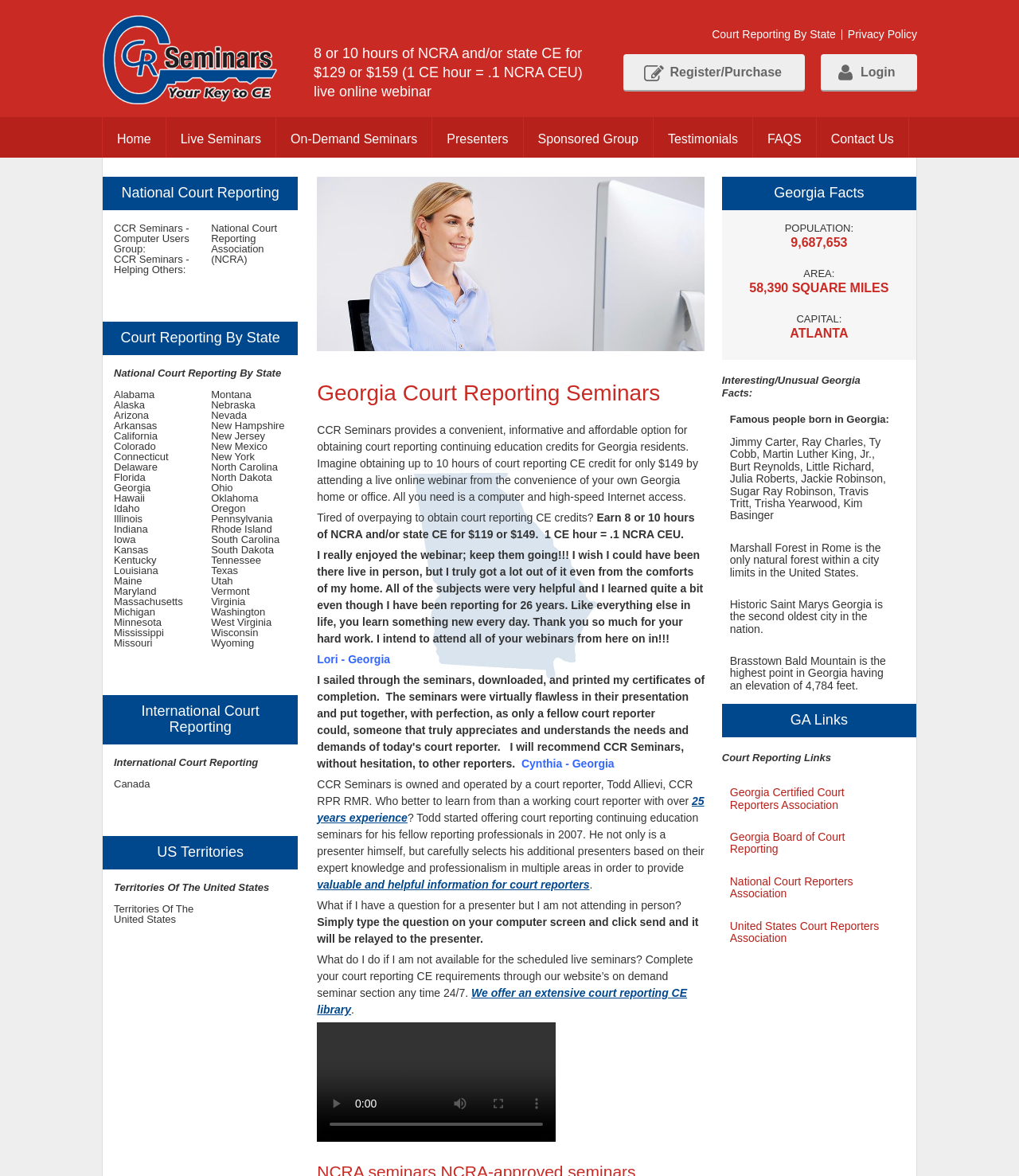How many states are listed on the webpage for court reporting by state?
Please provide a detailed and comprehensive answer to the question.

The webpage lists all 50 states in the United States, from Alabama to Wyoming, under the 'Court Reporting By State' section.